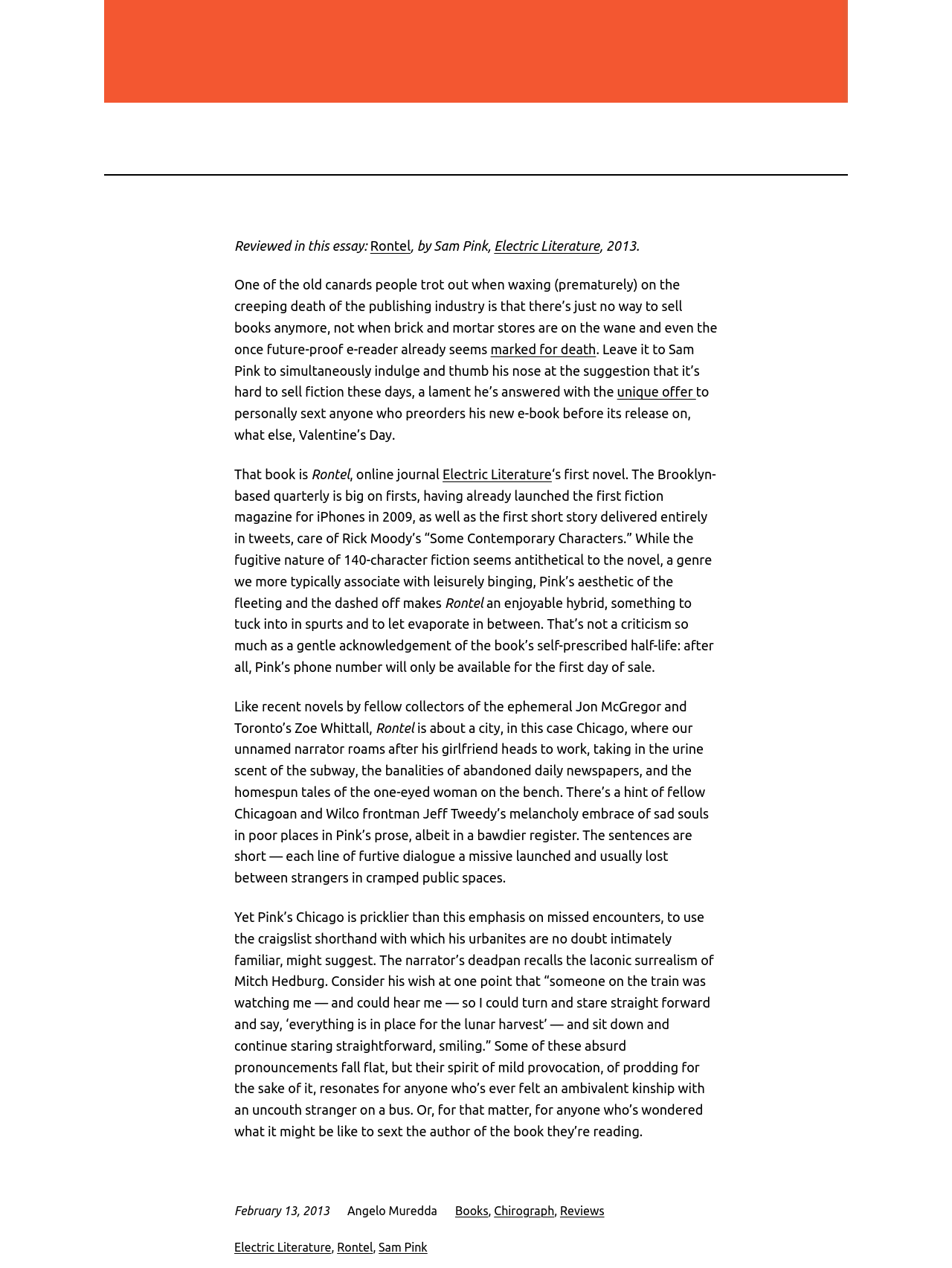Using the description: "Electric Literature", identify the bounding box of the corresponding UI element in the screenshot.

[0.519, 0.188, 0.63, 0.199]